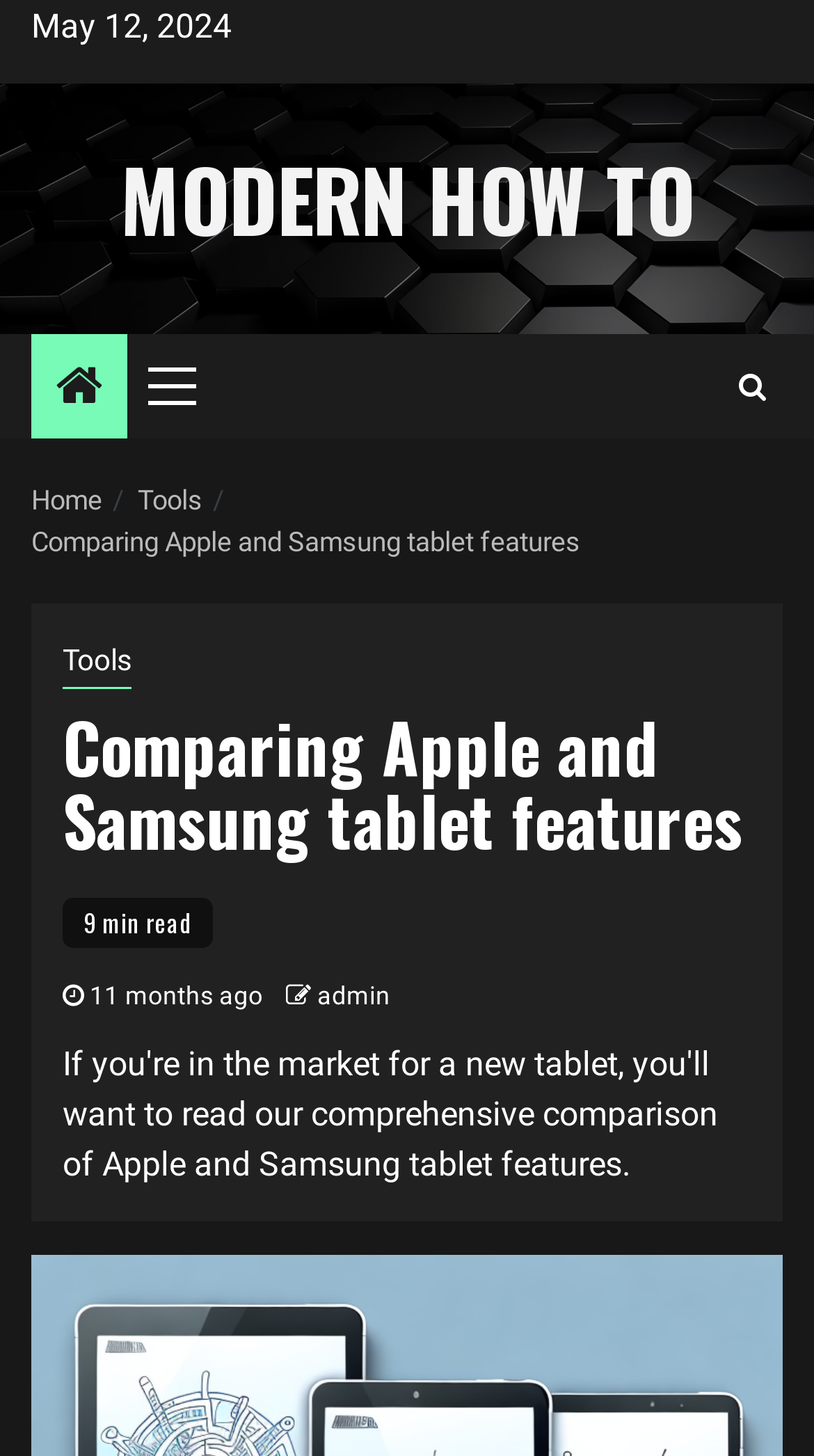Pinpoint the bounding box coordinates of the clickable area necessary to execute the following instruction: "read comparing apple and samsung tablet features". The coordinates should be given as four float numbers between 0 and 1, namely [left, top, right, bottom].

[0.077, 0.488, 0.923, 0.588]